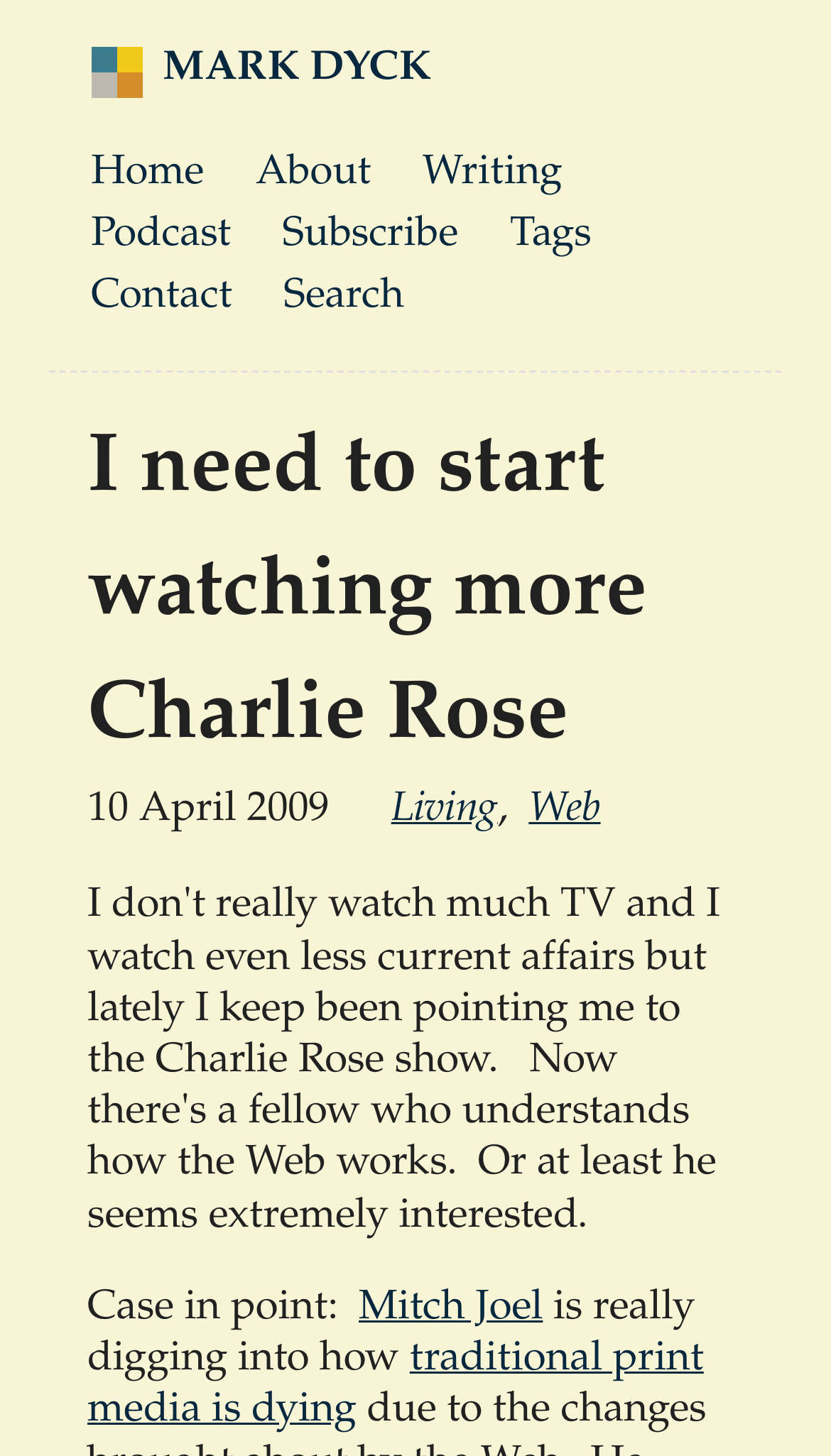Kindly determine the bounding box coordinates for the clickable area to achieve the given instruction: "go to home page".

[0.11, 0.106, 0.246, 0.134]